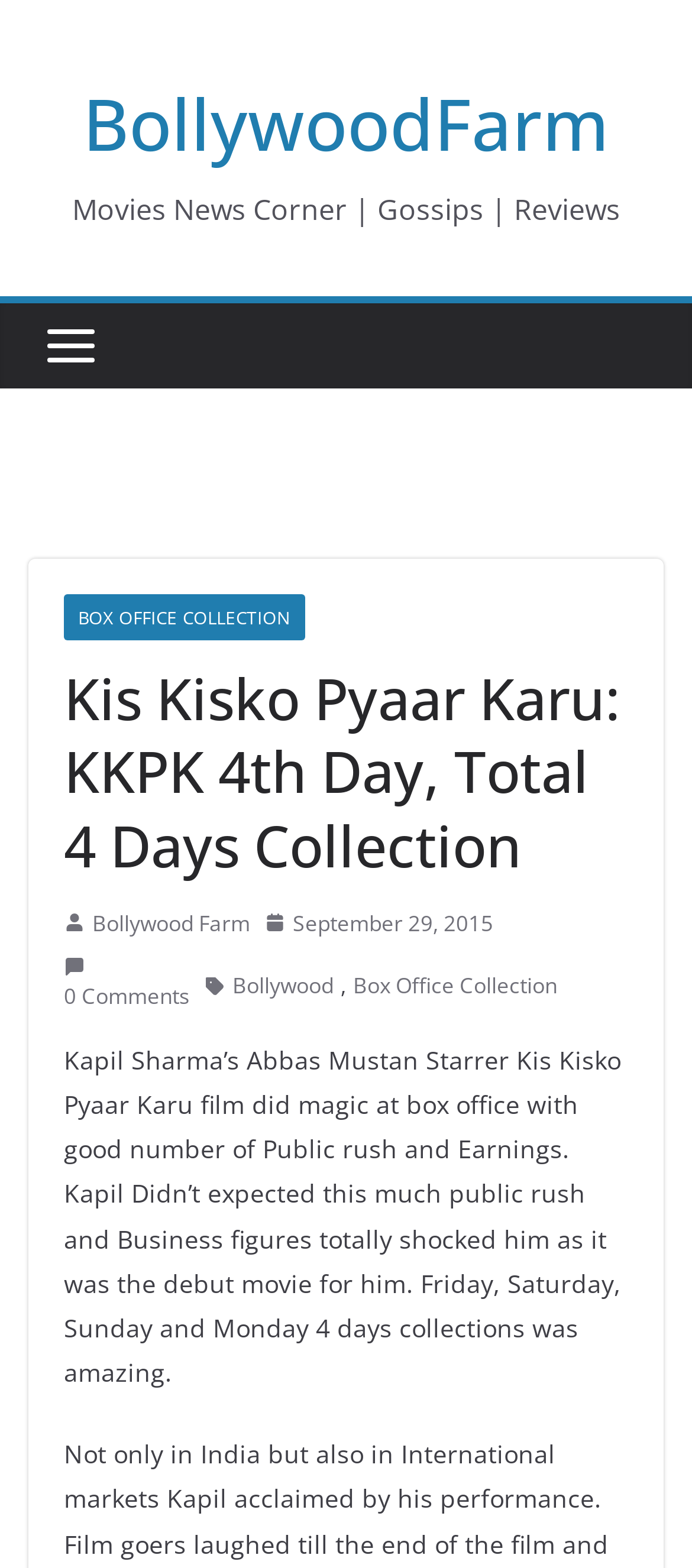How many comments does the article have?
Could you answer the question in a detailed manner, providing as much information as possible?

The number of comments can be found in the link element '0 Comments' which is a child of the 'Root Element'.